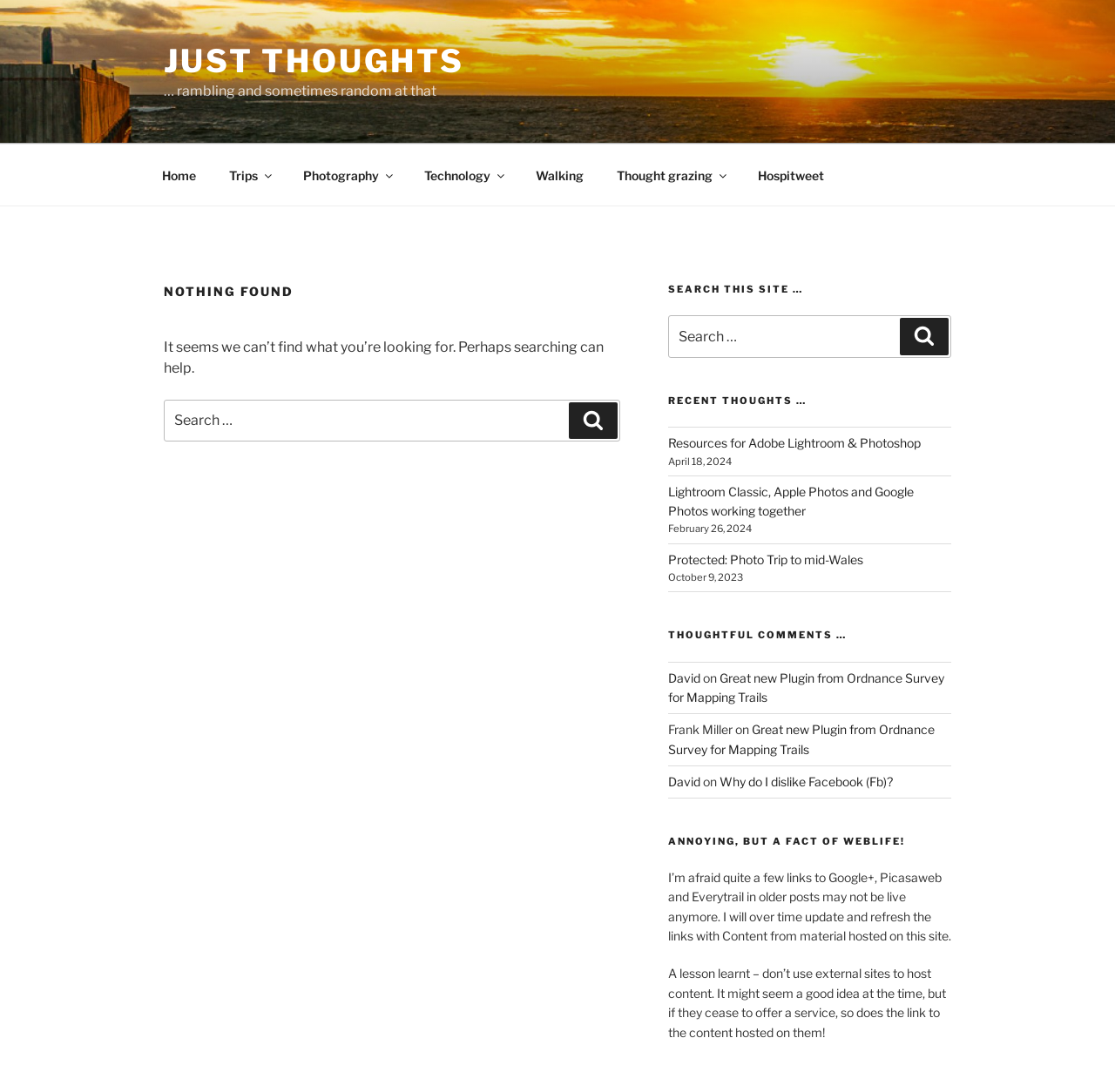Please respond to the question using a single word or phrase:
How many search boxes are there on the page?

2